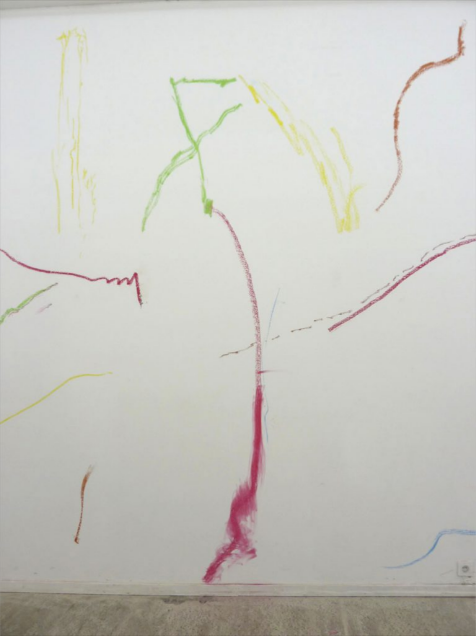Present a detailed portrayal of the image.

The image captures a dynamic and expressive work of art featuring vibrant and whimsical markings on a pristine white wall. Various colors, including greens, yellows, reds, and blues, swirl and slant across the surface, creating a sense of movement and spontaneity. The markings appear to be made with a medium that allows for both smooth and textured lines, reflecting the playful exploration of form. The absence of traditional structure invites viewers to interpret the emotions and energy expressed in this mural-like presentation, suggesting themes of creativity, freedom, and the childlike joy of artistic expression. The overall composition balances simplicity with complexity, drawing the eye to the contrast between the colorful strokes and the stark background, making it a captivating focal point in any space.